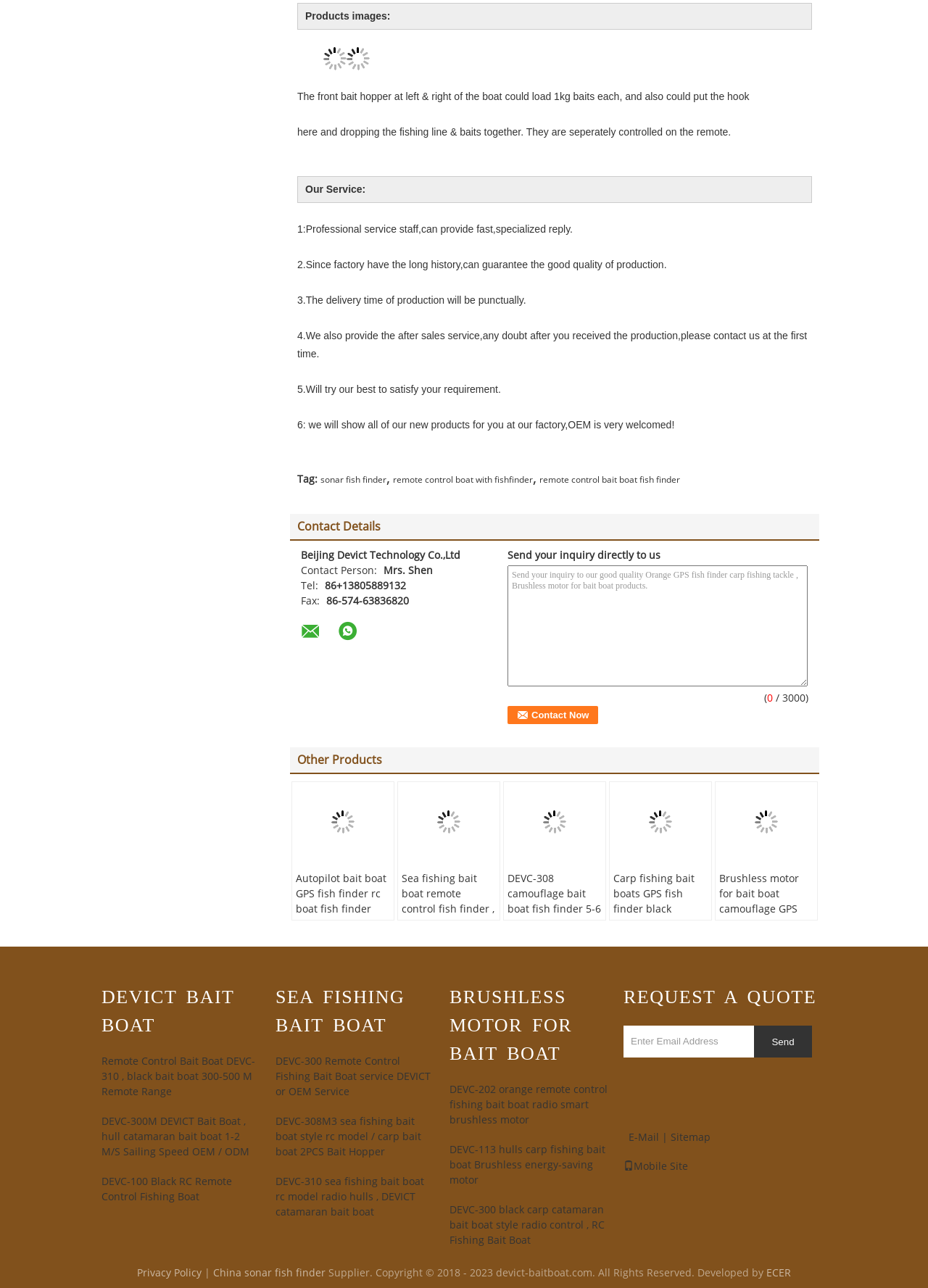Respond with a single word or phrase to the following question:
What is the company name?

Beijing Devict Technology Co.,Ltd